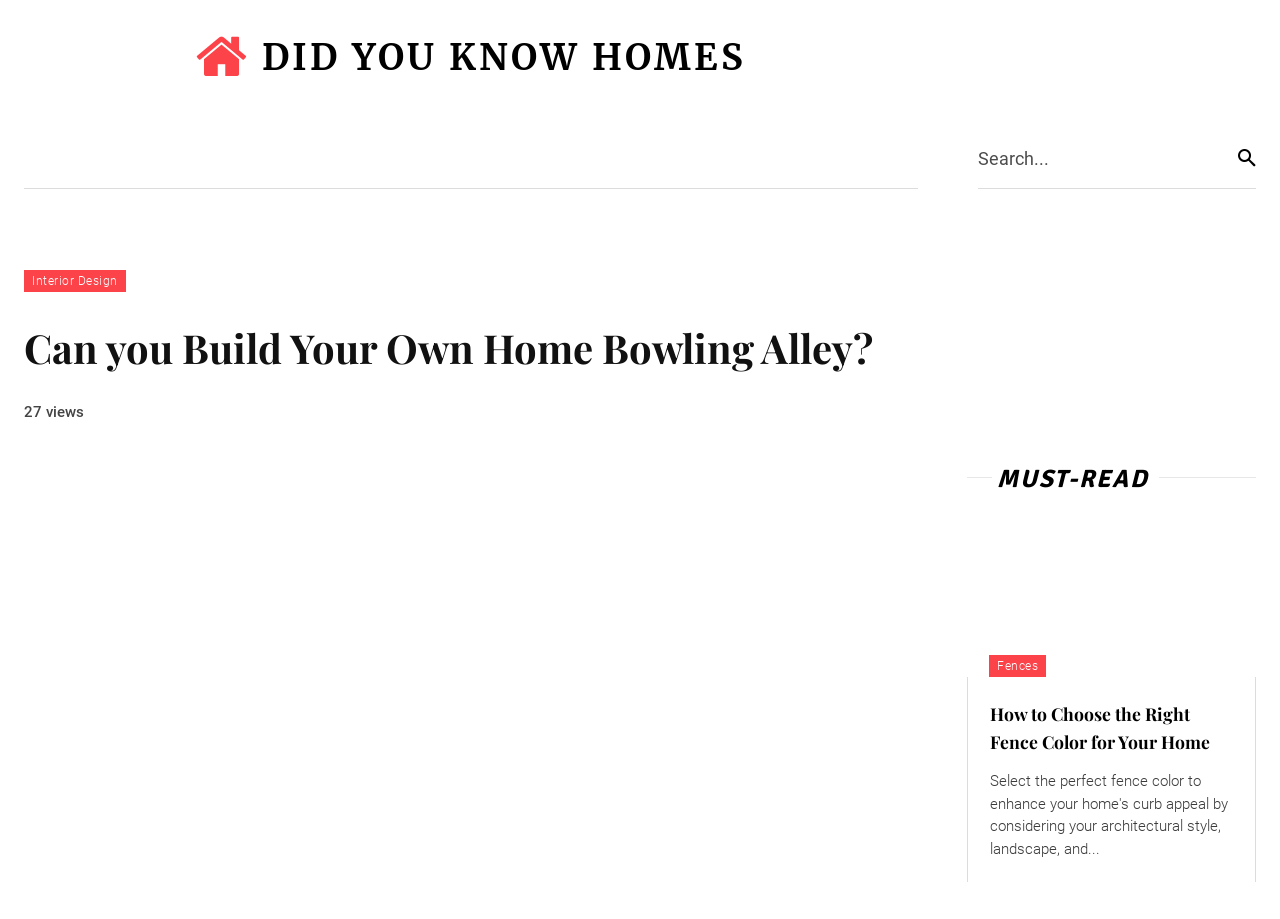How many links are in the 'MUST-READ' section?
Answer the question with just one word or phrase using the image.

2